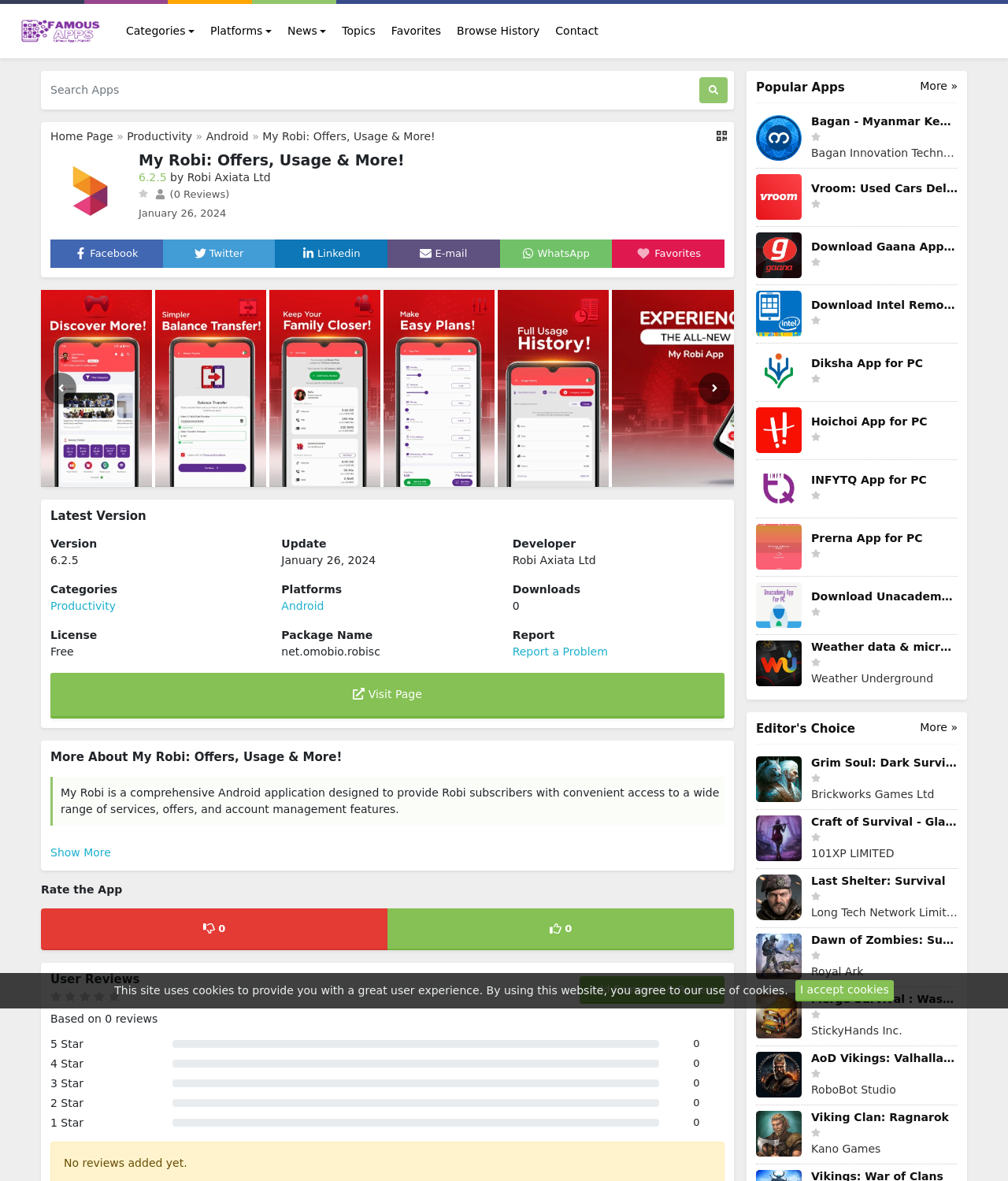Can you pinpoint the bounding box coordinates for the clickable element required for this instruction: "Visit Page"? The coordinates should be four float numbers between 0 and 1, i.e., [left, top, right, bottom].

[0.05, 0.569, 0.719, 0.608]